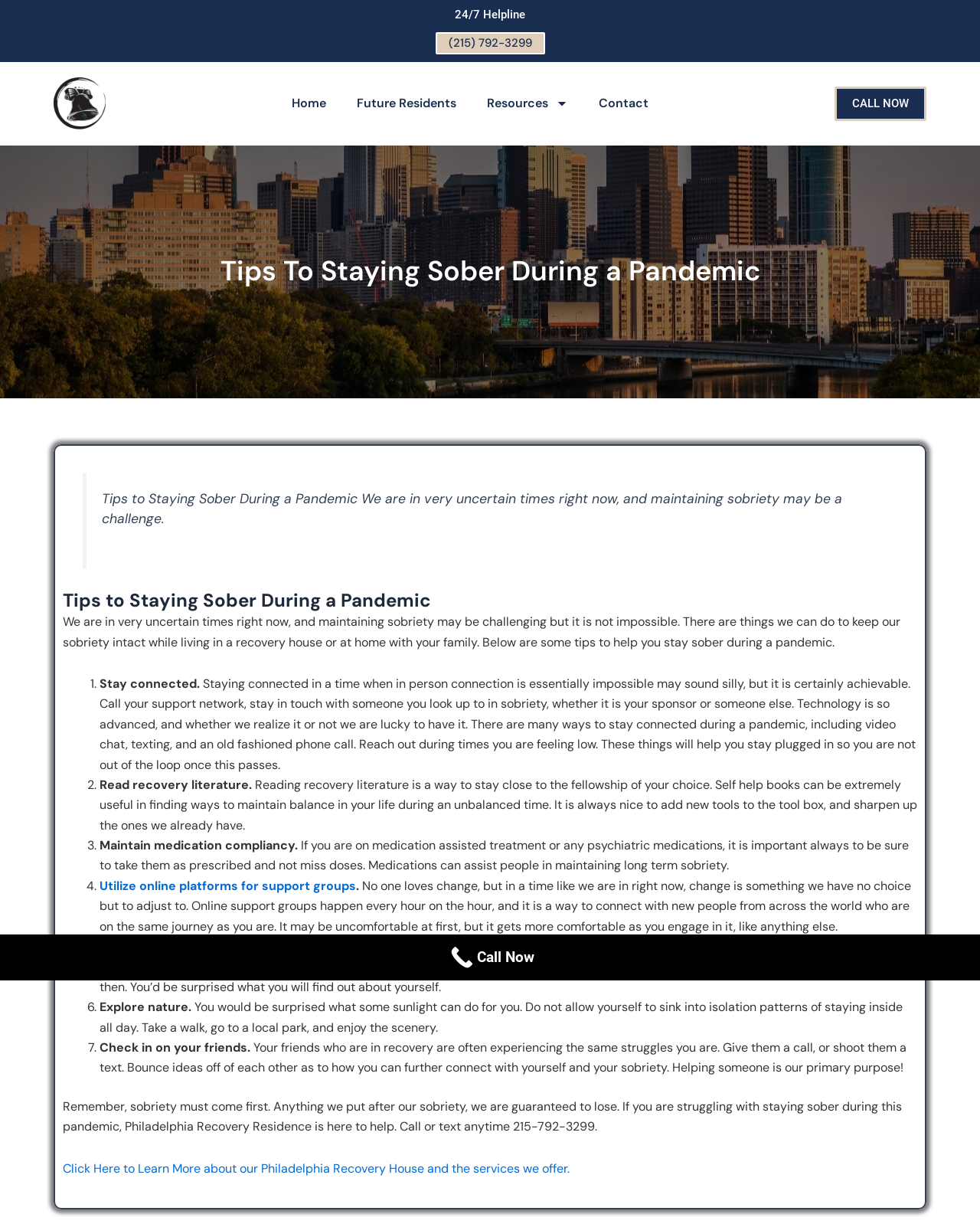Provide the bounding box for the UI element matching this description: "Future Residents".

[0.349, 0.07, 0.481, 0.099]